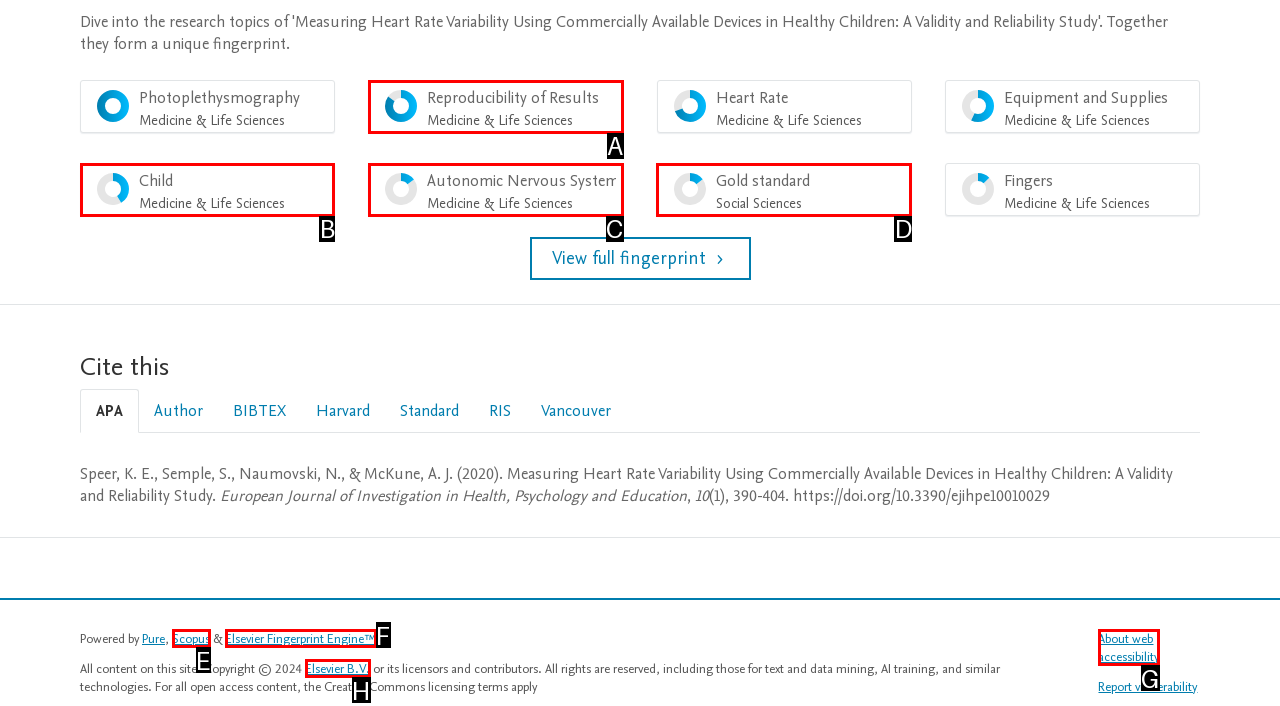Based on the given description: gold standard Social Sciences 14%, determine which HTML element is the best match. Respond with the letter of the chosen option.

D